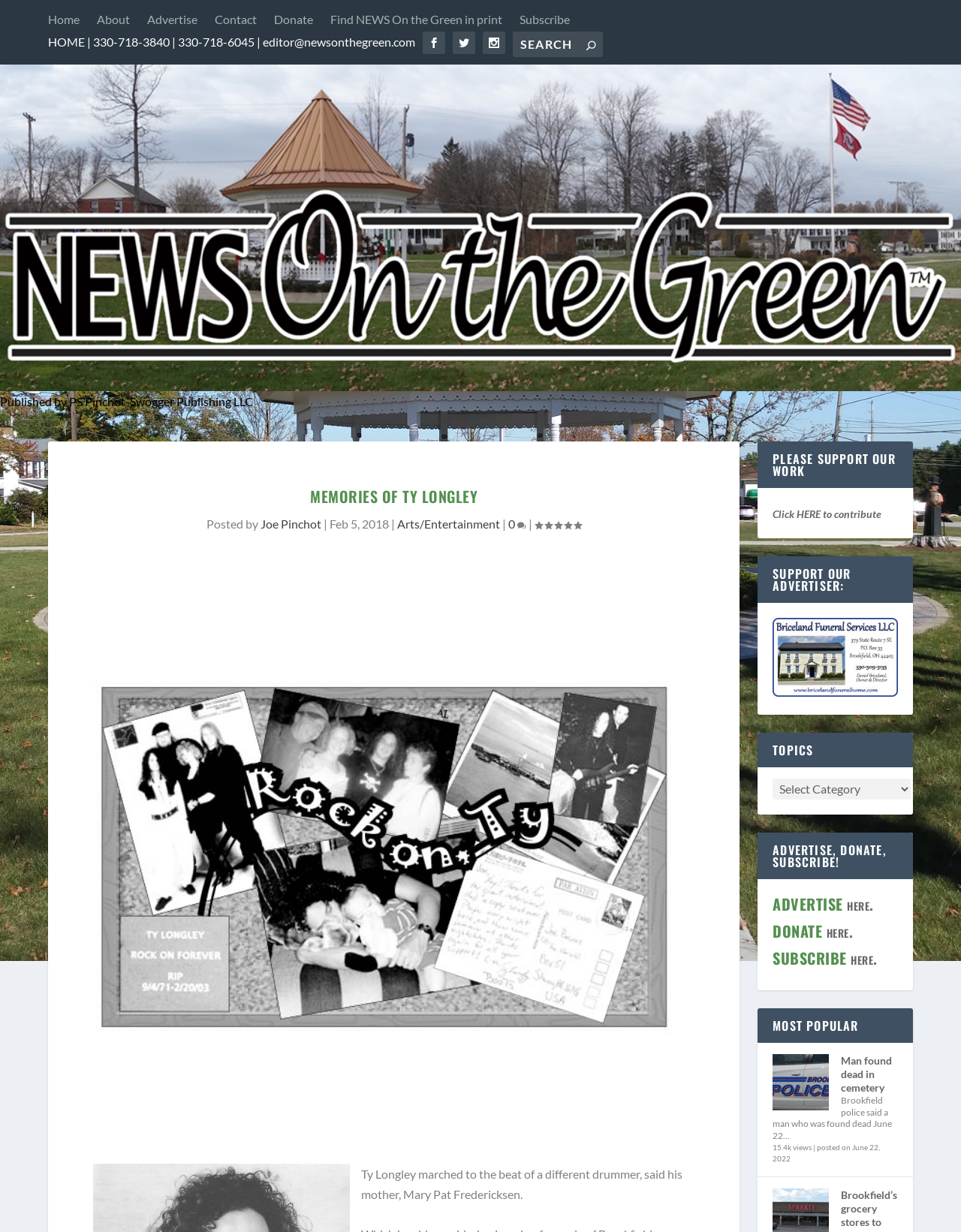Utilize the information from the image to answer the question in detail:
How many comments are there on the article?

The webpage has a link with the text '0 ' which is a common icon for comments, and next to it is a generic element with the text 'comment count', indicating that there are 0 comments on the article.